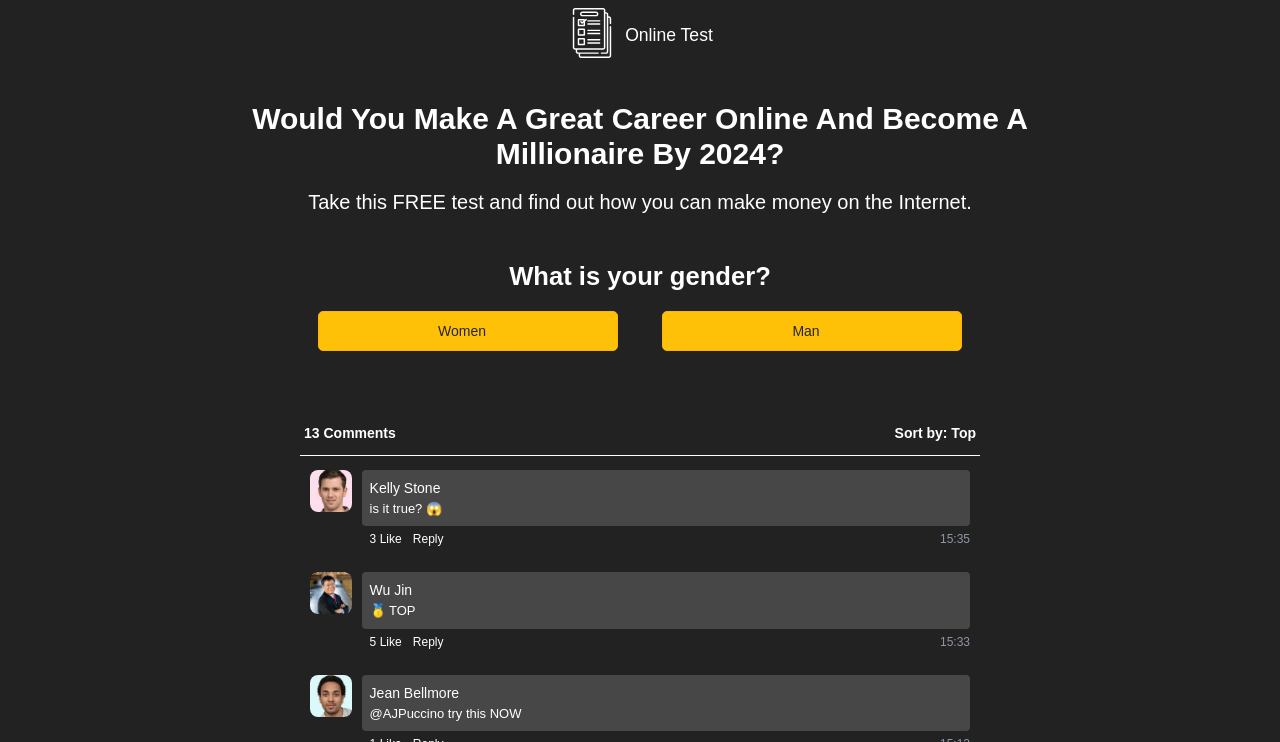Based on the visual content of the image, answer the question thoroughly: What is the topic of the online test?

The topic of the online test can be inferred from the heading 'Would You Make A Great Career Online And Become A Millionaire By 2024?' which suggests that the test is related to making a career online and becoming a millionaire.